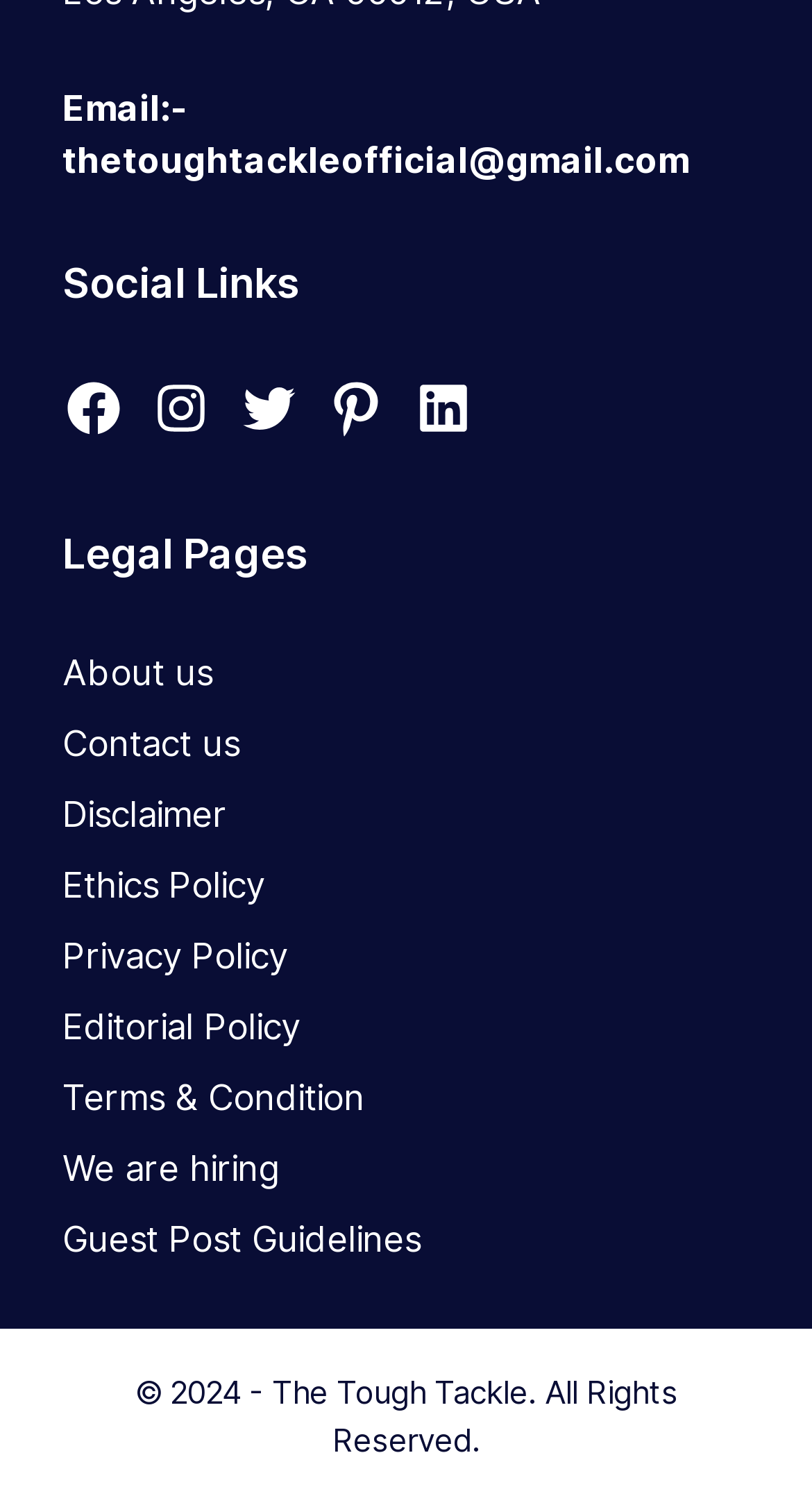Look at the image and give a detailed response to the following question: What is the last legal page link?

The legal page links are found in the fourth section of the webpage, labeled as 'Legal Pages', which contains several link elements. The last link element is 'Terms & Condition'.